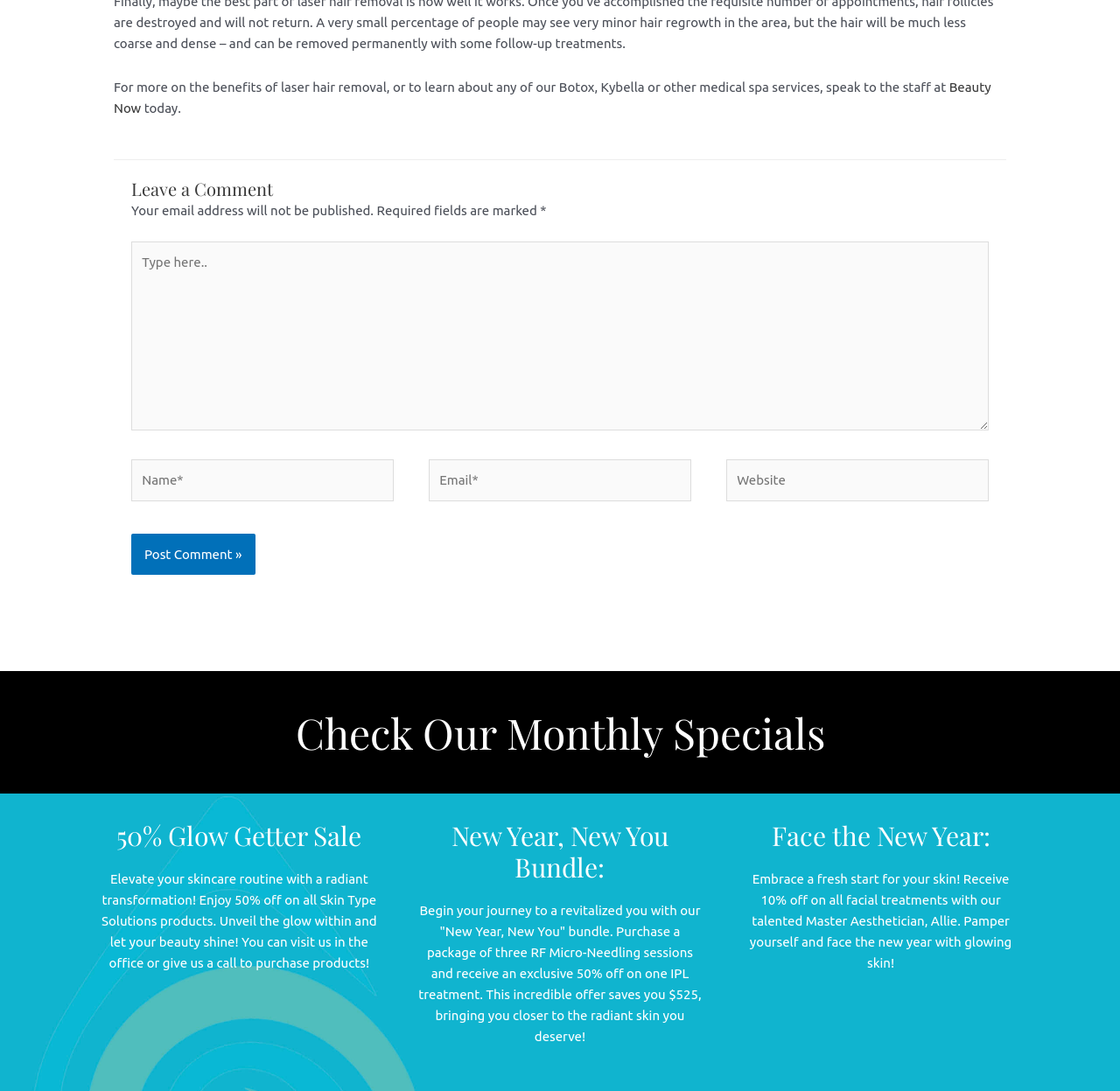Respond to the following query with just one word or a short phrase: 
What is the discount offered in the 'New Year, New You Bundle'?

50% off on one IPL treatment